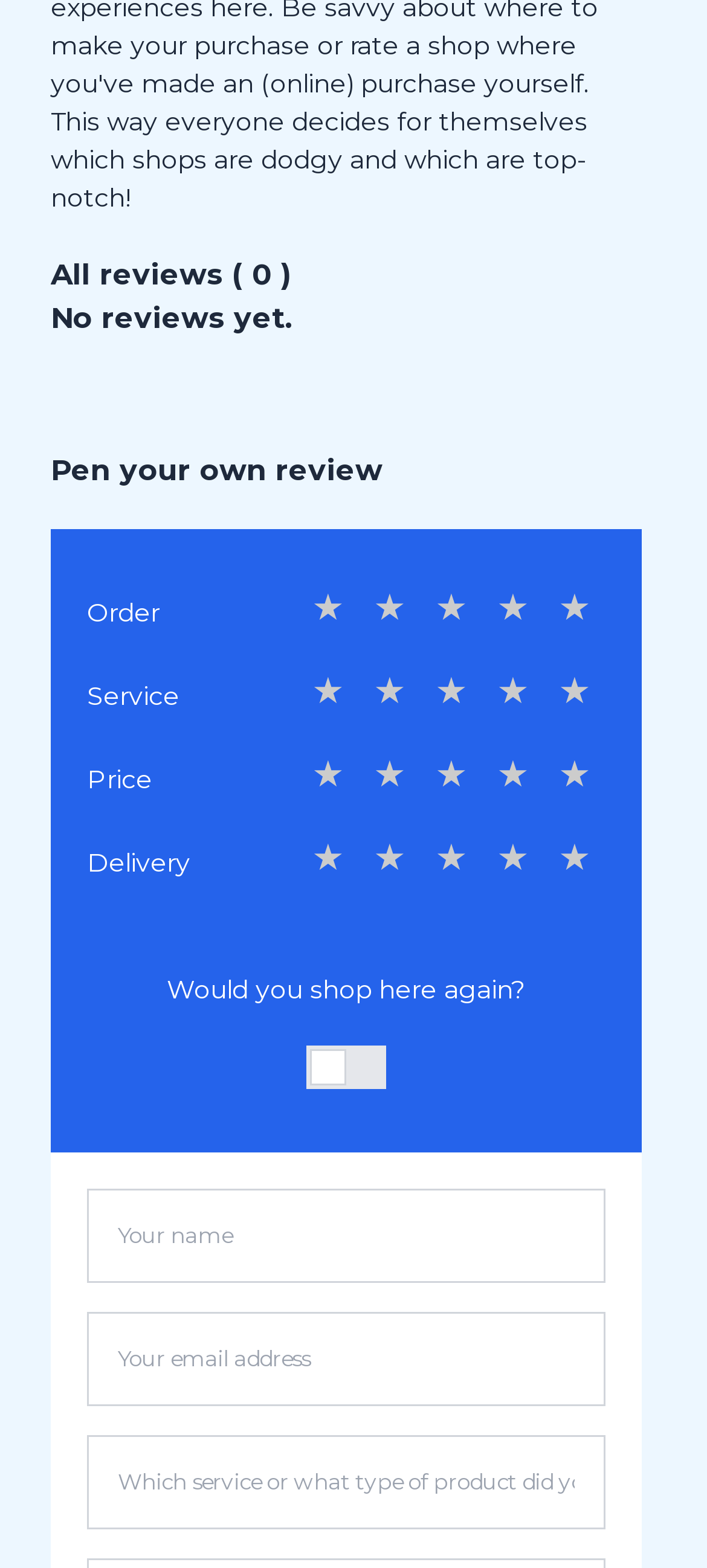How many rating options are available?
Refer to the image and offer an in-depth and detailed answer to the question.

There are 5 buttons with a '★' symbol, which are likely used for rating purposes, and they are arranged in a horizontal row, suggesting that the customer can choose one of the 5 options to rate their experience.